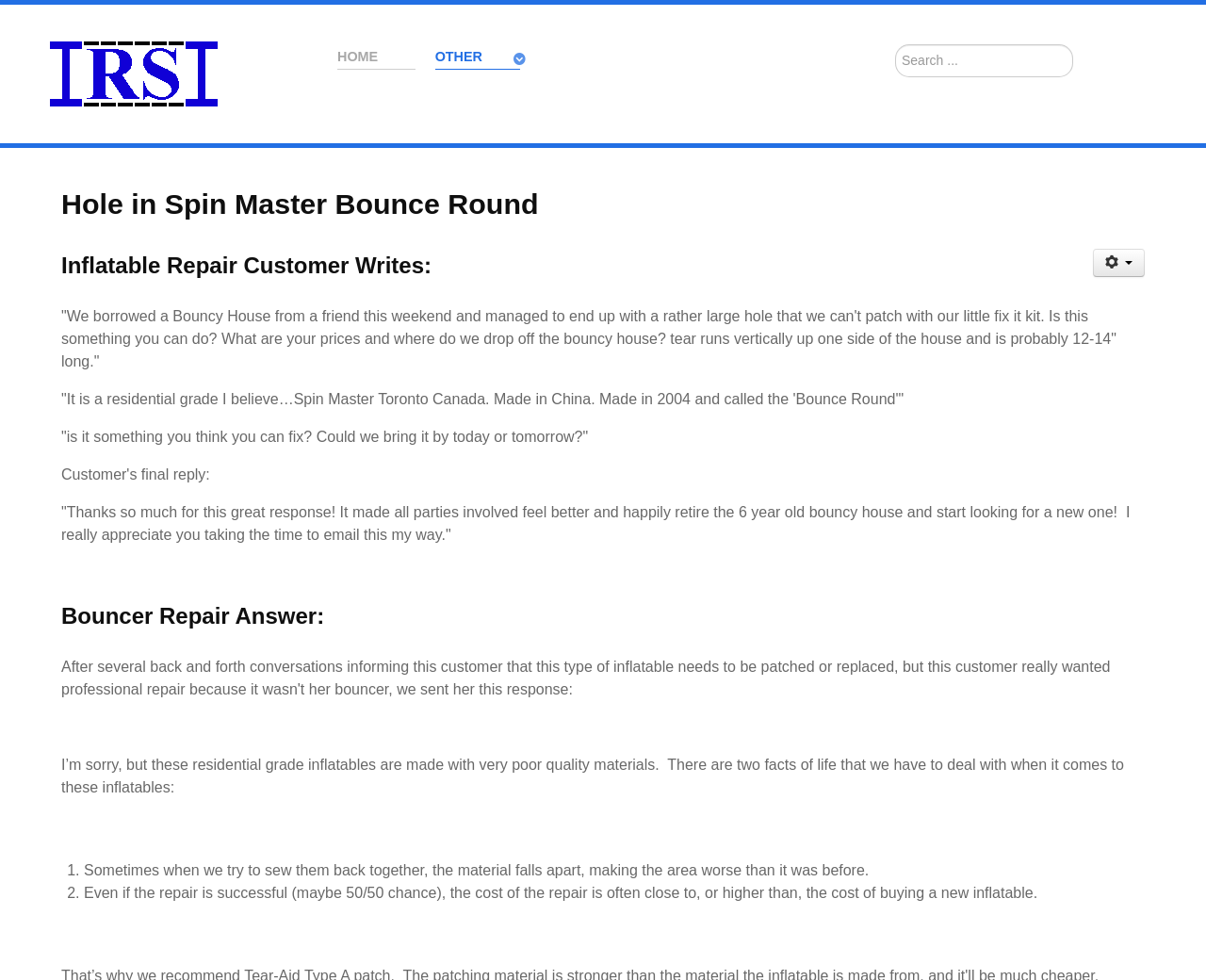What type of bouncy house is the customer inquiring about?
Utilize the image to construct a detailed and well-explained answer.

The customer is inquiring about a residential grade bouncy house, specifically a Spin Master Bounce Round, which is made in China and was purchased in 2004.